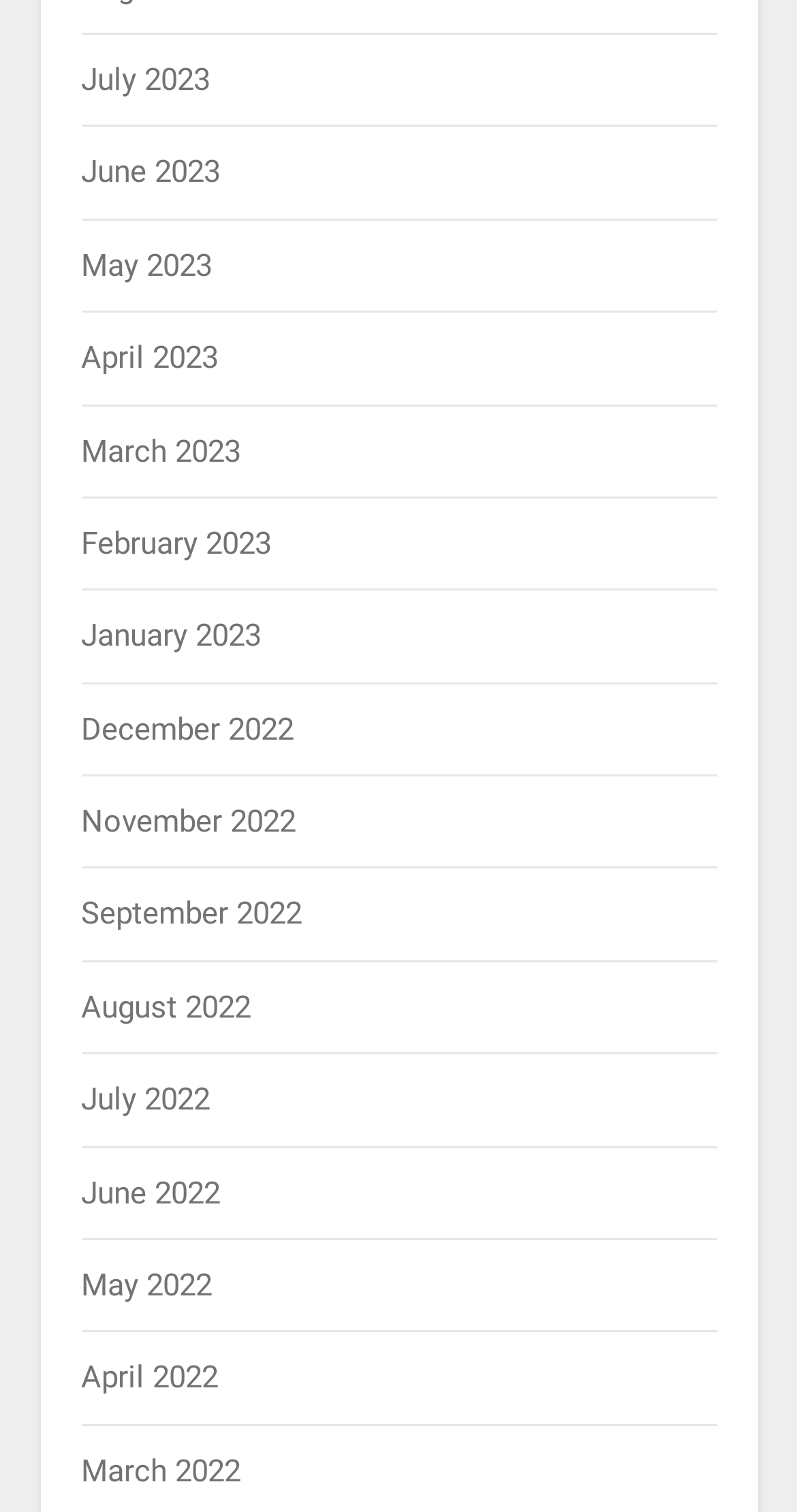Determine the bounding box coordinates of the clickable element necessary to fulfill the instruction: "Learn more about Fraunhofer Institute for Integrated Circuits IIS". Provide the coordinates as four float numbers within the 0 to 1 range, i.e., [left, top, right, bottom].

None